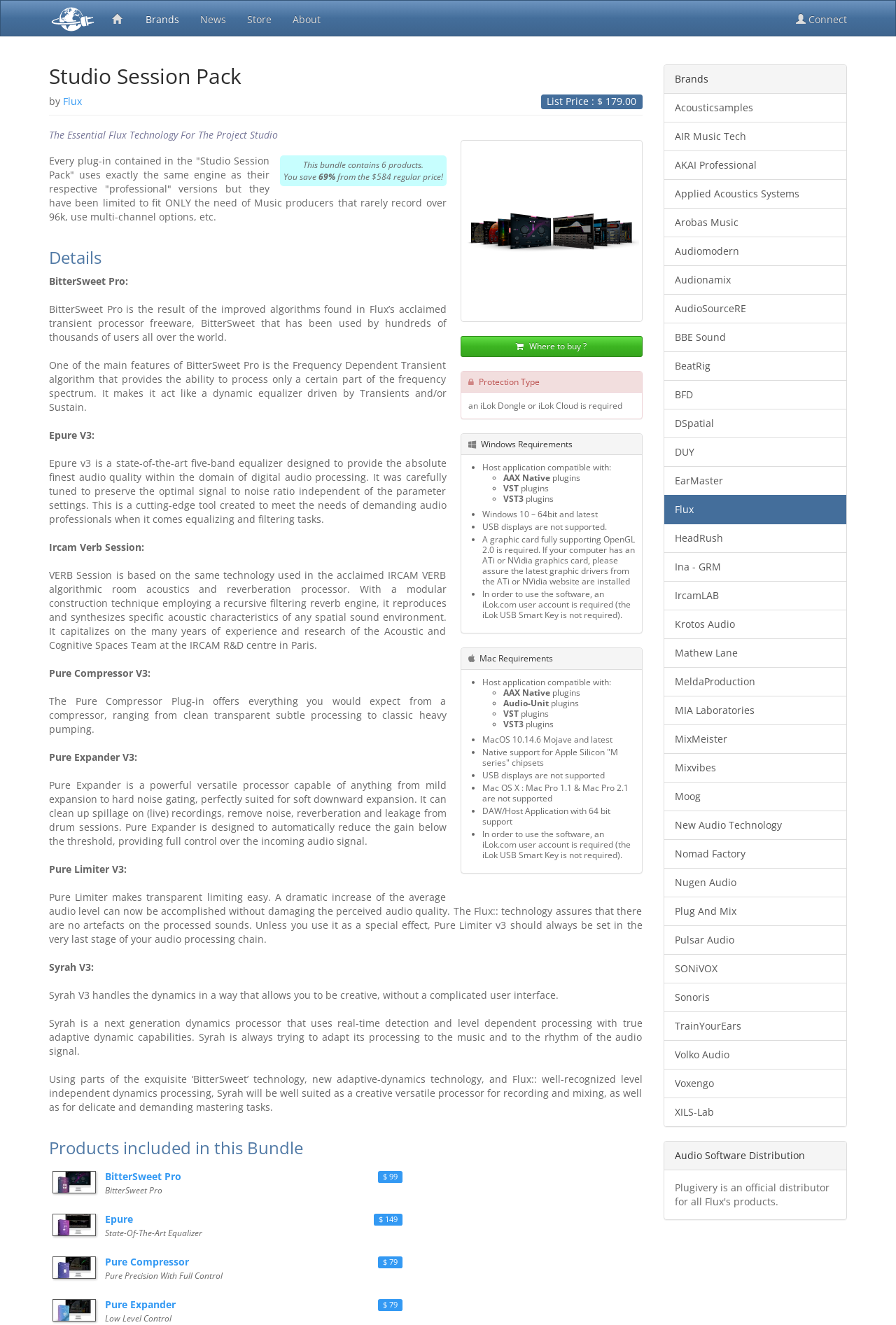Answer the question in one word or a short phrase:
How much can you save from the regular price?

69%